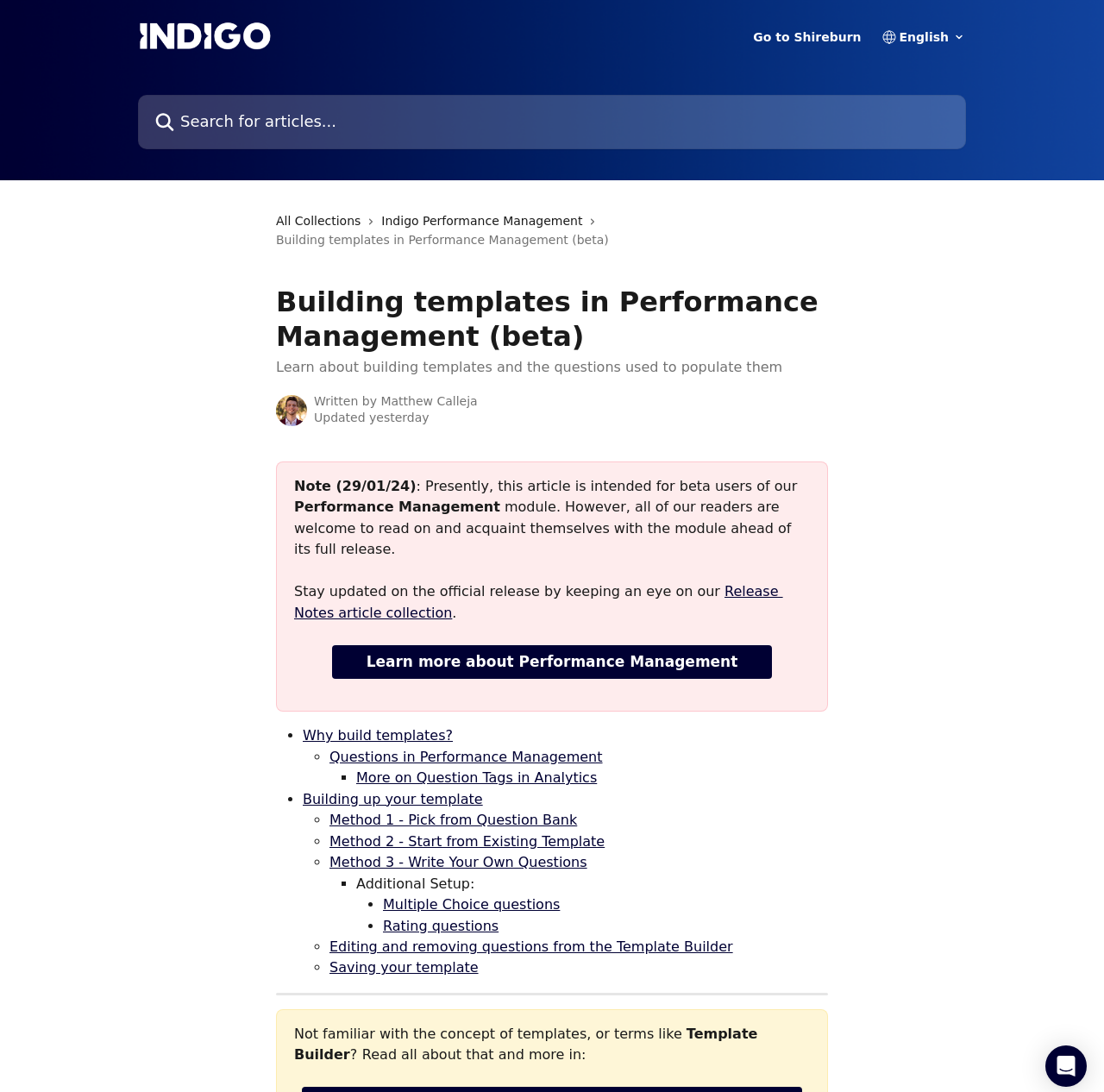Locate the bounding box coordinates of the element I should click to achieve the following instruction: "Open Intercom Messenger".

[0.947, 0.957, 0.984, 0.995]